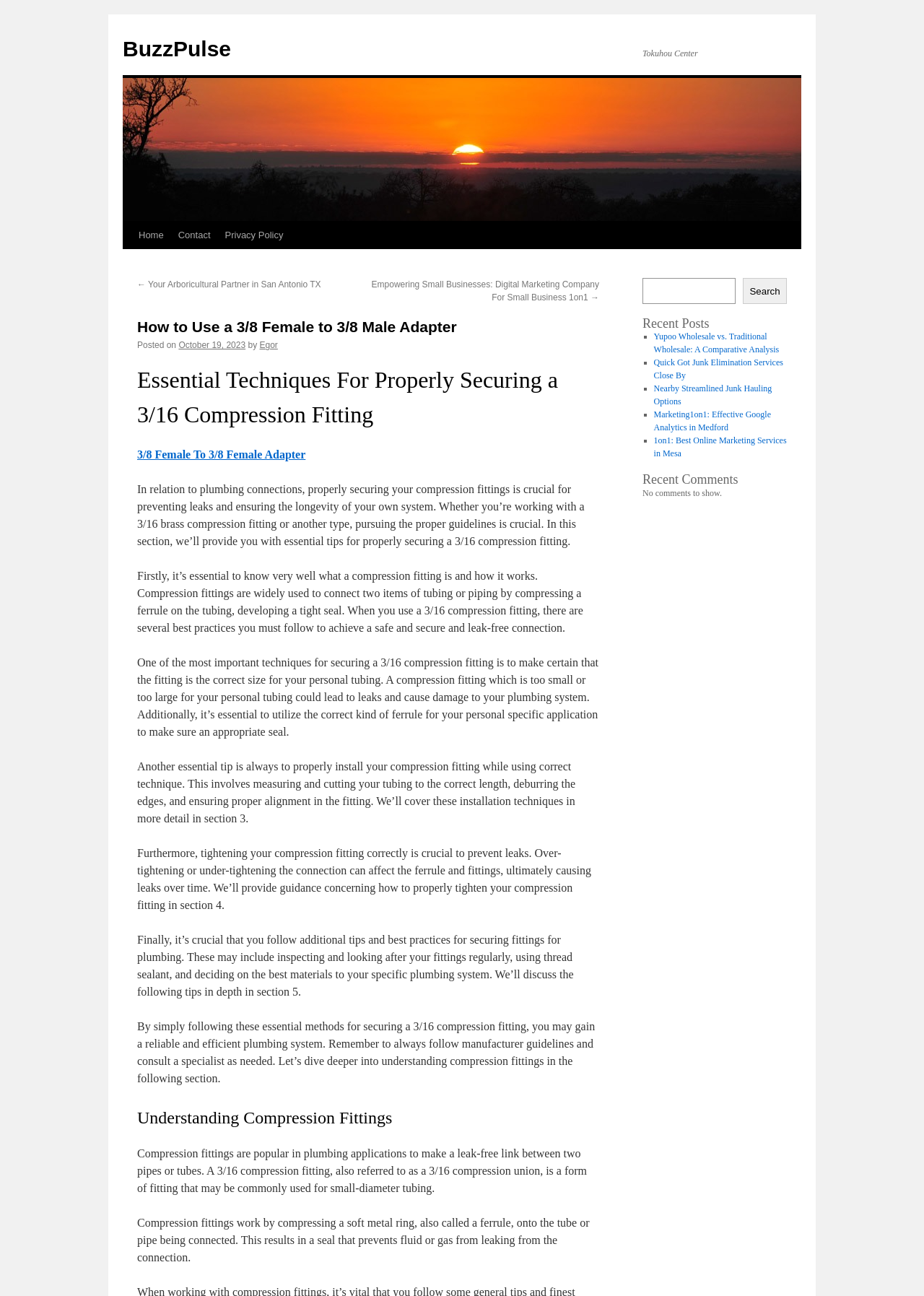Using the webpage screenshot, find the UI element described by July 2017. Provide the bounding box coordinates in the format (top-left x, top-left y, bottom-right x, bottom-right y), ensuring all values are floating point numbers between 0 and 1.

None